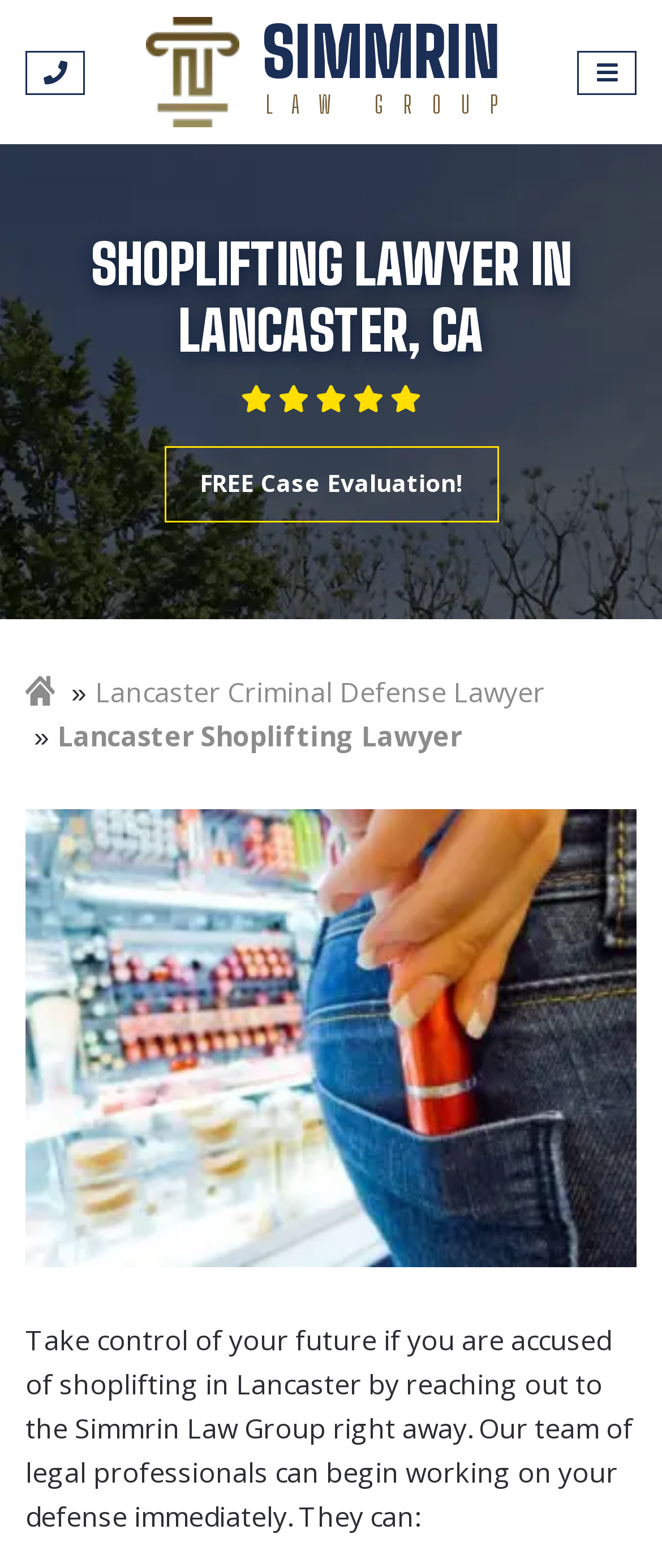Using the information in the image, could you please answer the following question in detail:
What is the location of the law group?

I found the location of the law group by looking at the heading element with the text 'SHOPLIFTING LAWYER IN LANCASTER, CA' which is located at the top of the webpage.